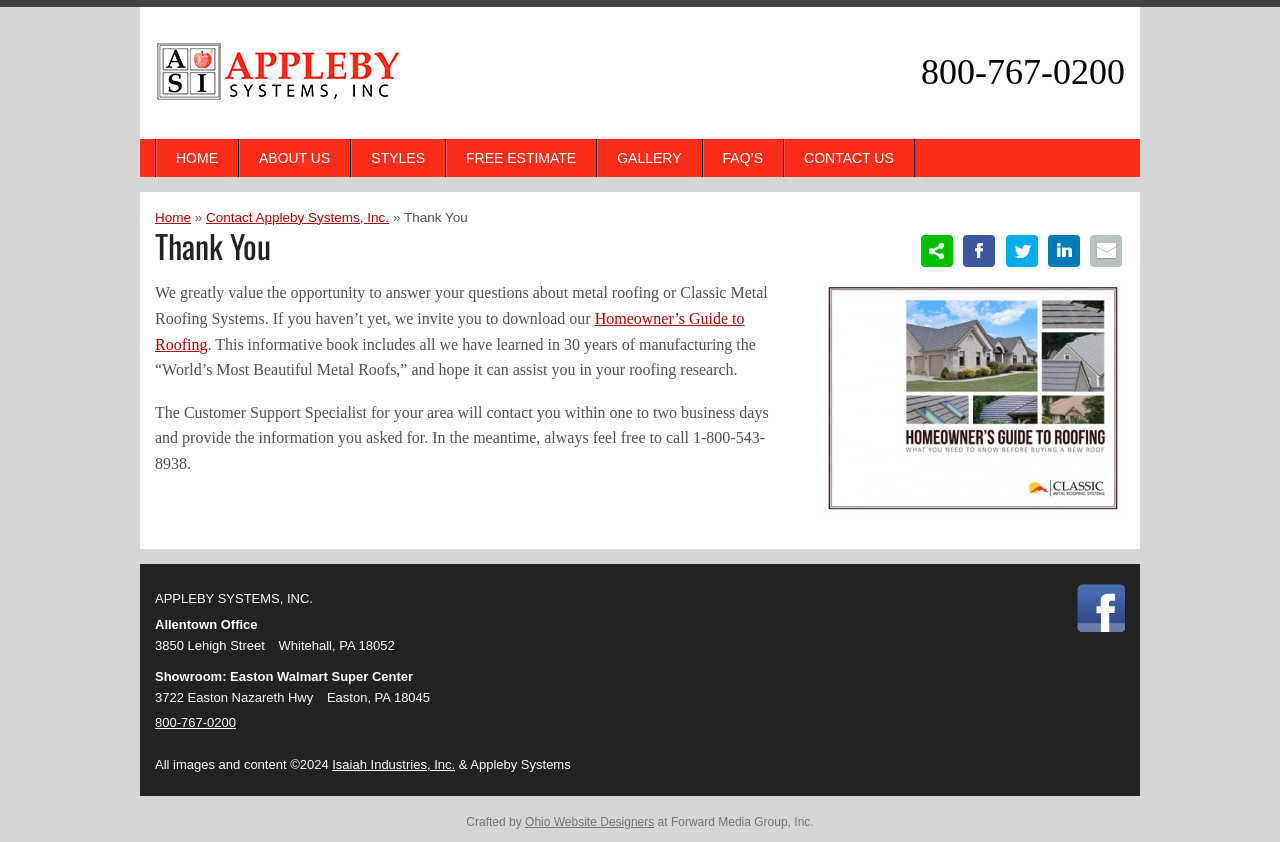Identify the coordinates of the bounding box for the element that must be clicked to accomplish the instruction: "Click on the 'HOME' link".

[0.122, 0.165, 0.186, 0.21]